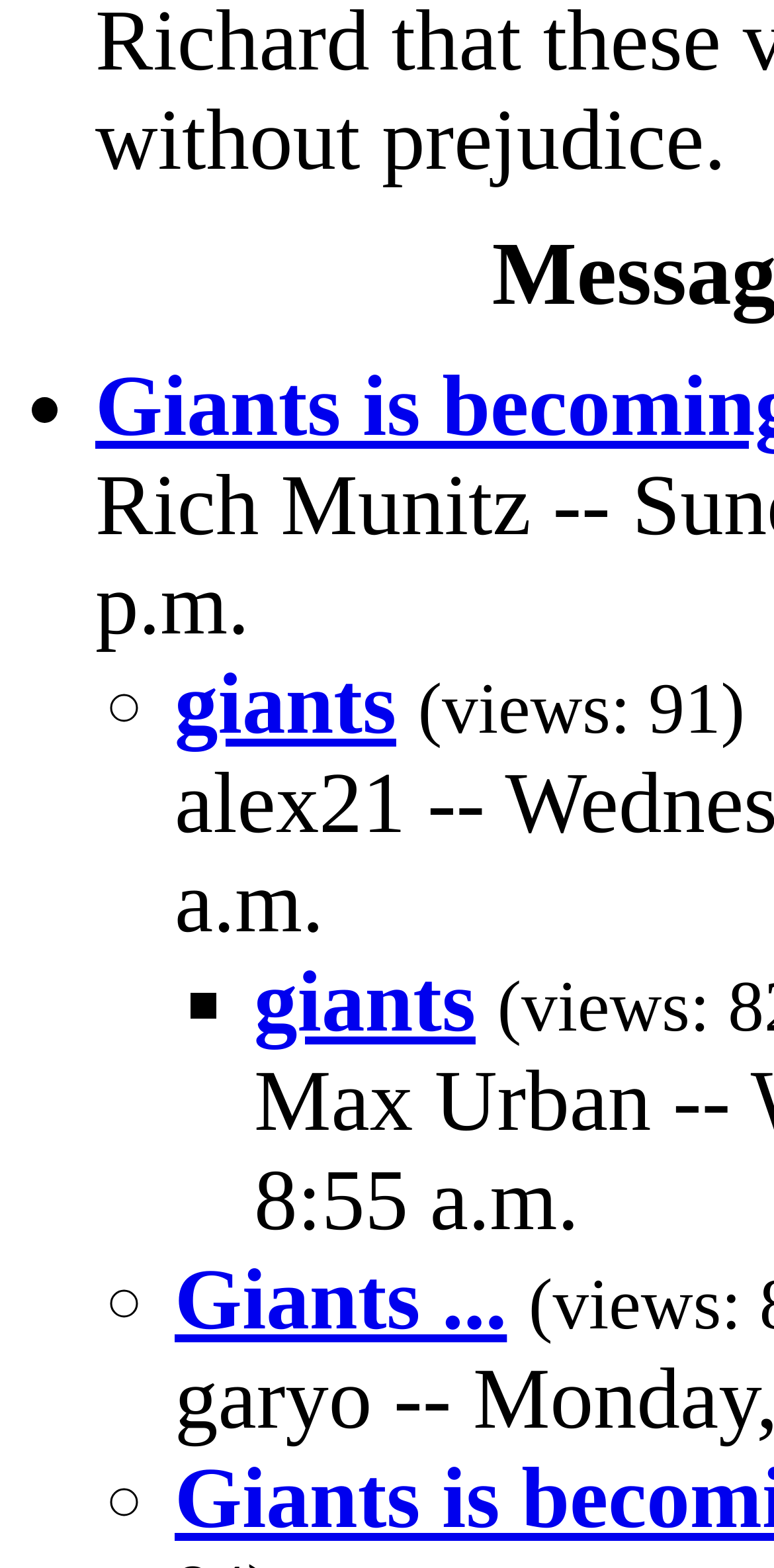Using the image as a reference, answer the following question in as much detail as possible:
What is the last list marker?

The last list marker is '◦' which is located at the bottom of the webpage with a bounding box coordinate of [0.141, 0.924, 0.179, 0.988].